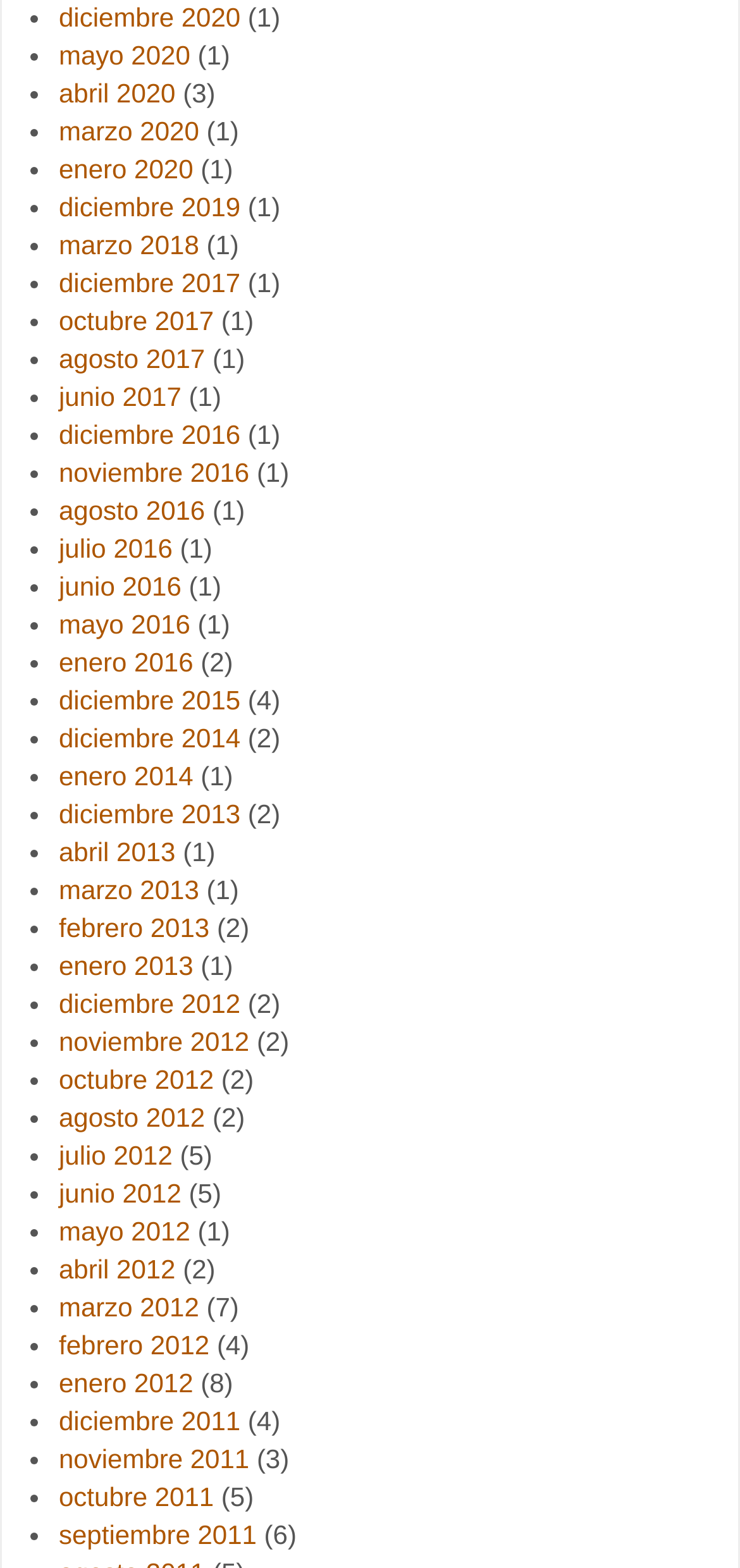Please find the bounding box coordinates of the clickable region needed to complete the following instruction: "go to abril 2020". The bounding box coordinates must consist of four float numbers between 0 and 1, i.e., [left, top, right, bottom].

[0.079, 0.049, 0.237, 0.068]